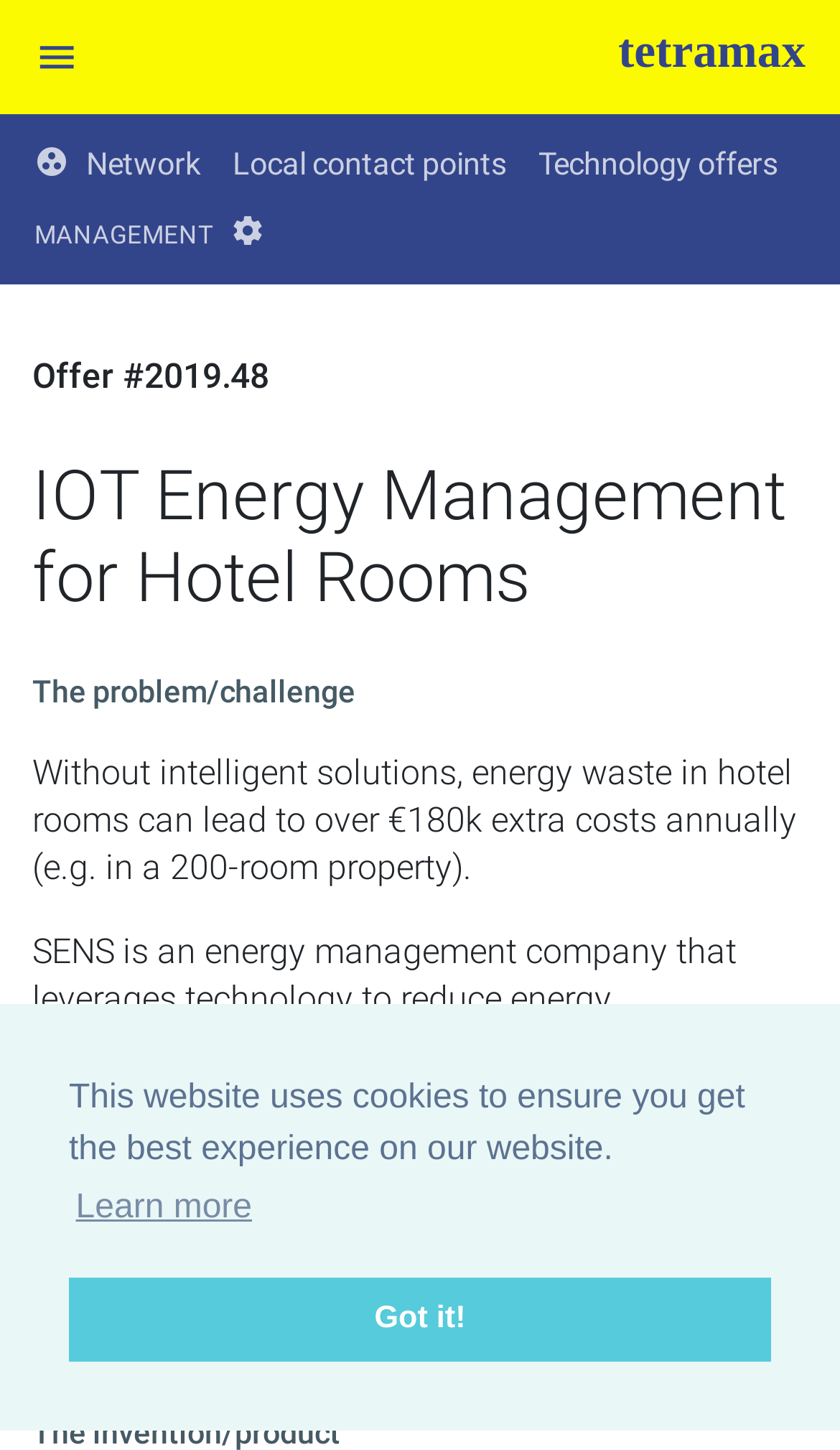Given the description "Local contact points", provide the bounding box coordinates of the corresponding UI element.

[0.277, 0.091, 0.603, 0.138]